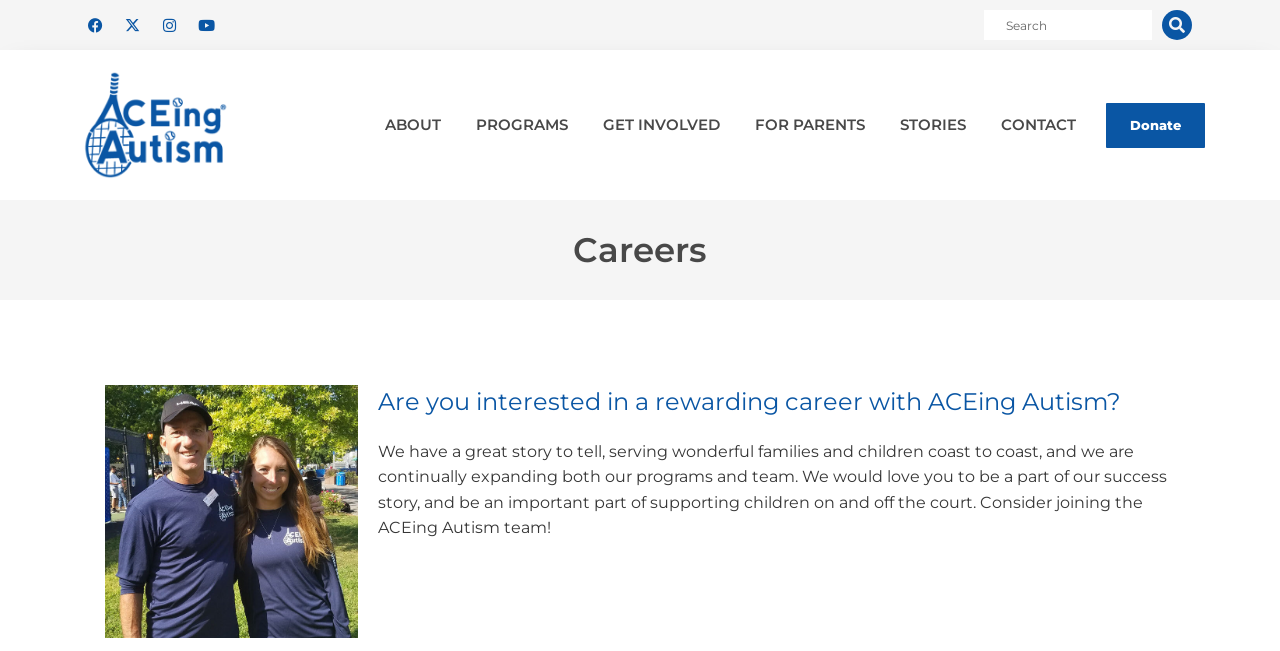Provide a short answer to the following question with just one word or phrase: What is the organization's focus?

Supporting children